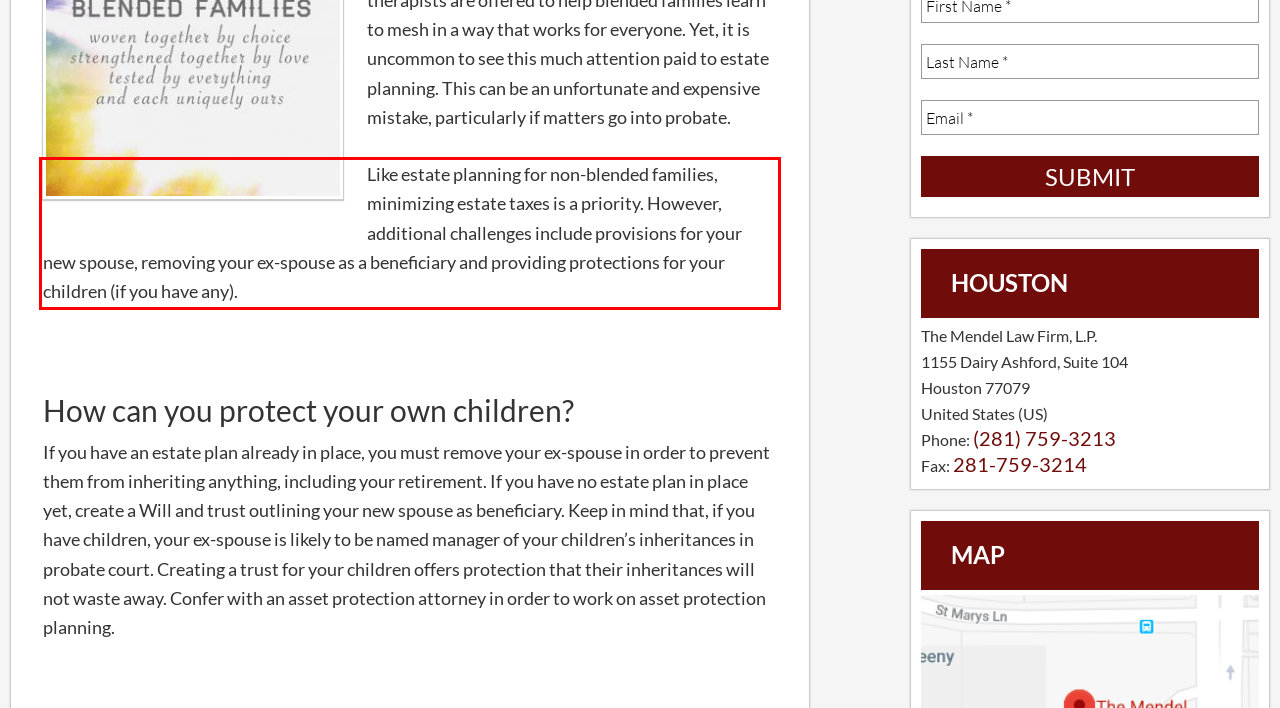With the provided screenshot of a webpage, locate the red bounding box and perform OCR to extract the text content inside it.

Like estate planning for non-blended families, minimizing estate taxes is a priority. However, additional challenges include provisions for your new spouse, removing your ex-spouse as a beneficiary and providing protections for your children (if you have any).